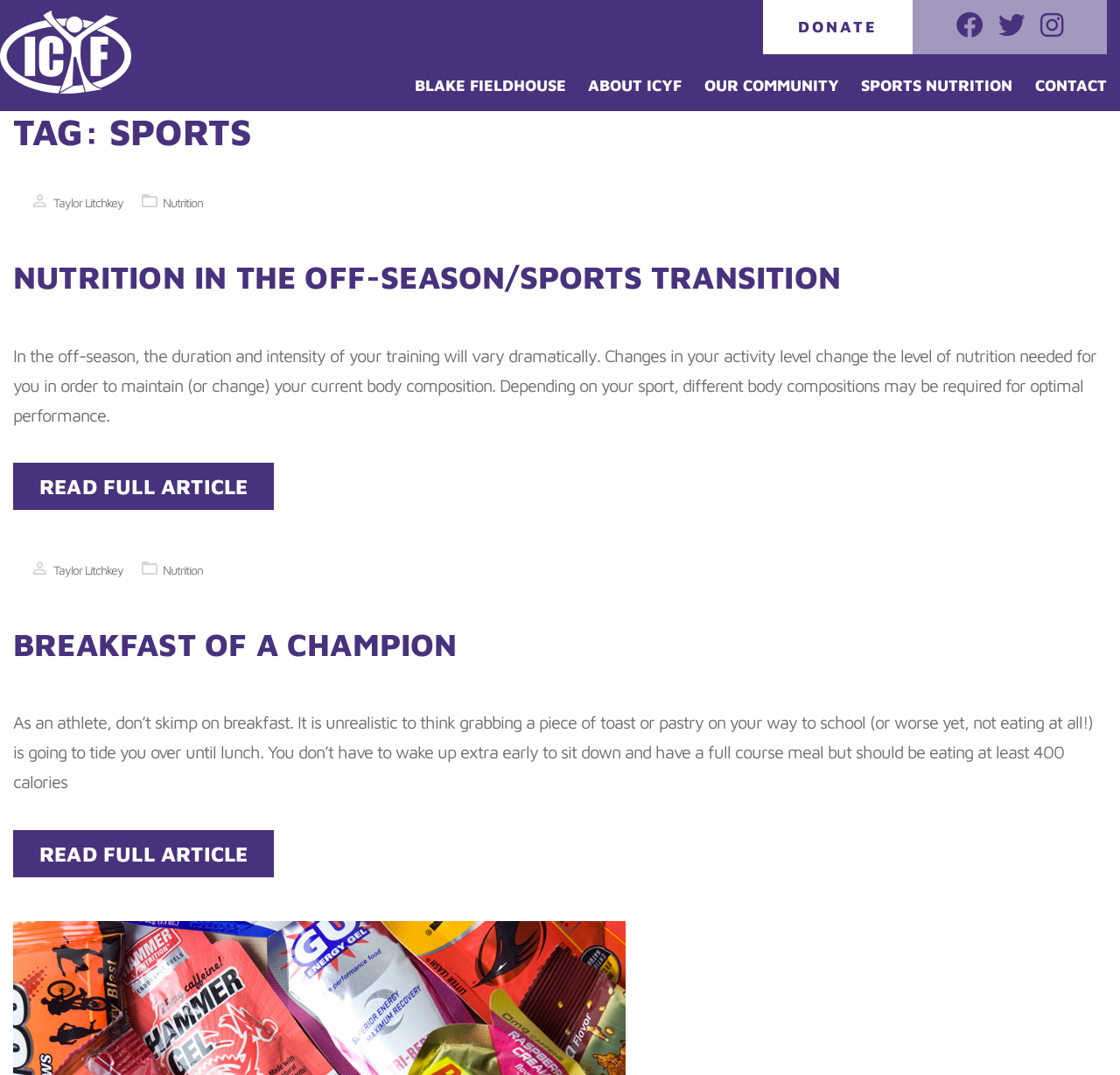Determine the bounding box coordinates for the clickable element required to fulfill the instruction: "Read the full article about NUTRITION IN THE OFF-SEASON/SPORTS TRANSITION". Provide the coordinates as four float numbers between 0 and 1, i.e., [left, top, right, bottom].

[0.012, 0.43, 0.245, 0.474]